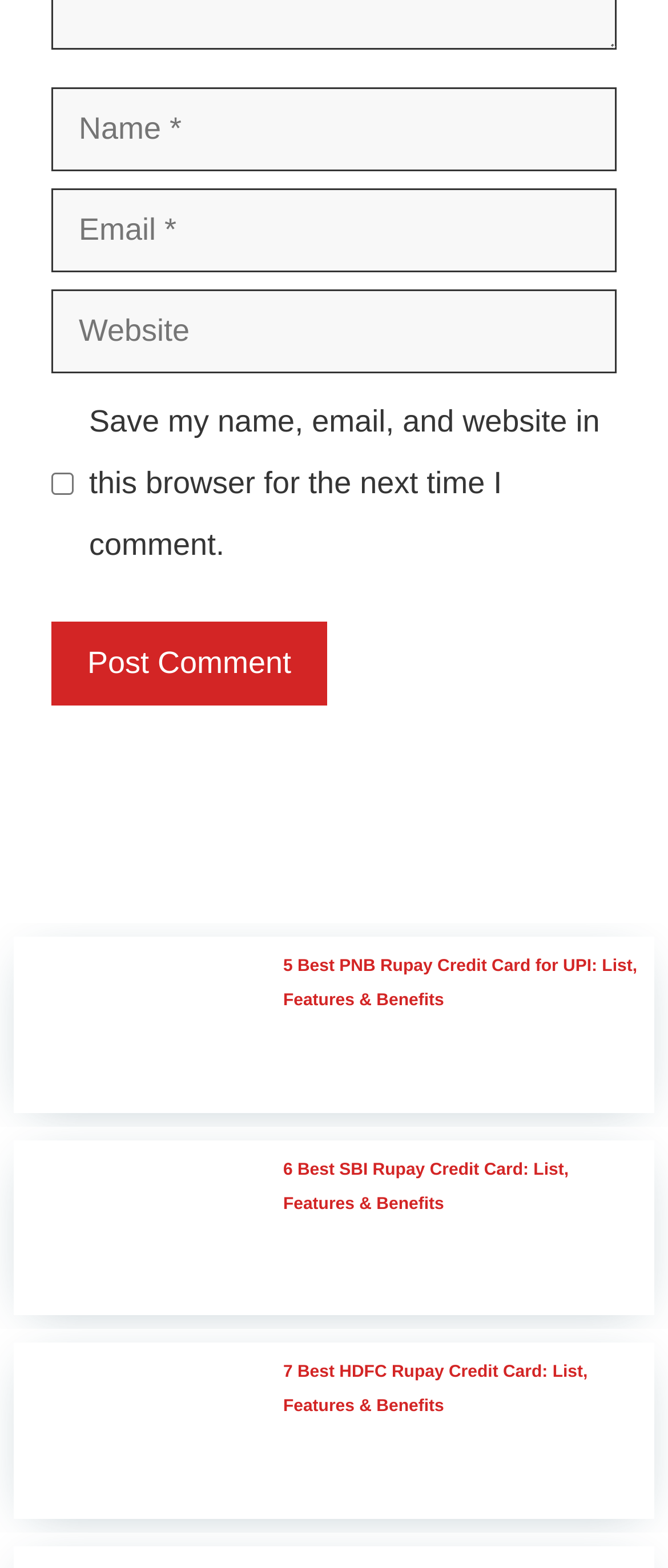Please find and report the bounding box coordinates of the element to click in order to perform the following action: "Enter your name". The coordinates should be expressed as four float numbers between 0 and 1, in the format [left, top, right, bottom].

[0.077, 0.056, 0.923, 0.11]